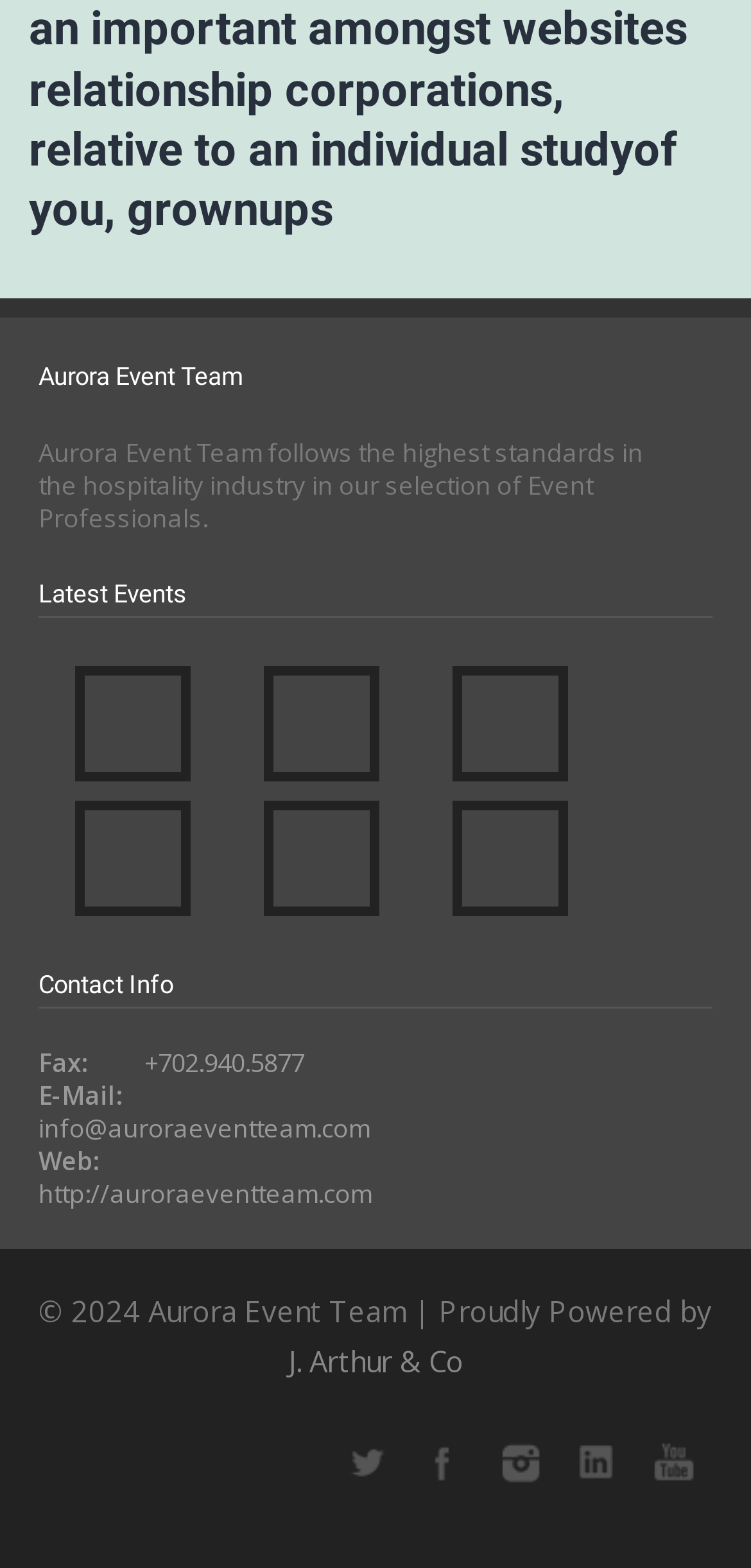Could you specify the bounding box coordinates for the clickable section to complete the following instruction: "View latest events"?

[0.051, 0.369, 0.249, 0.388]